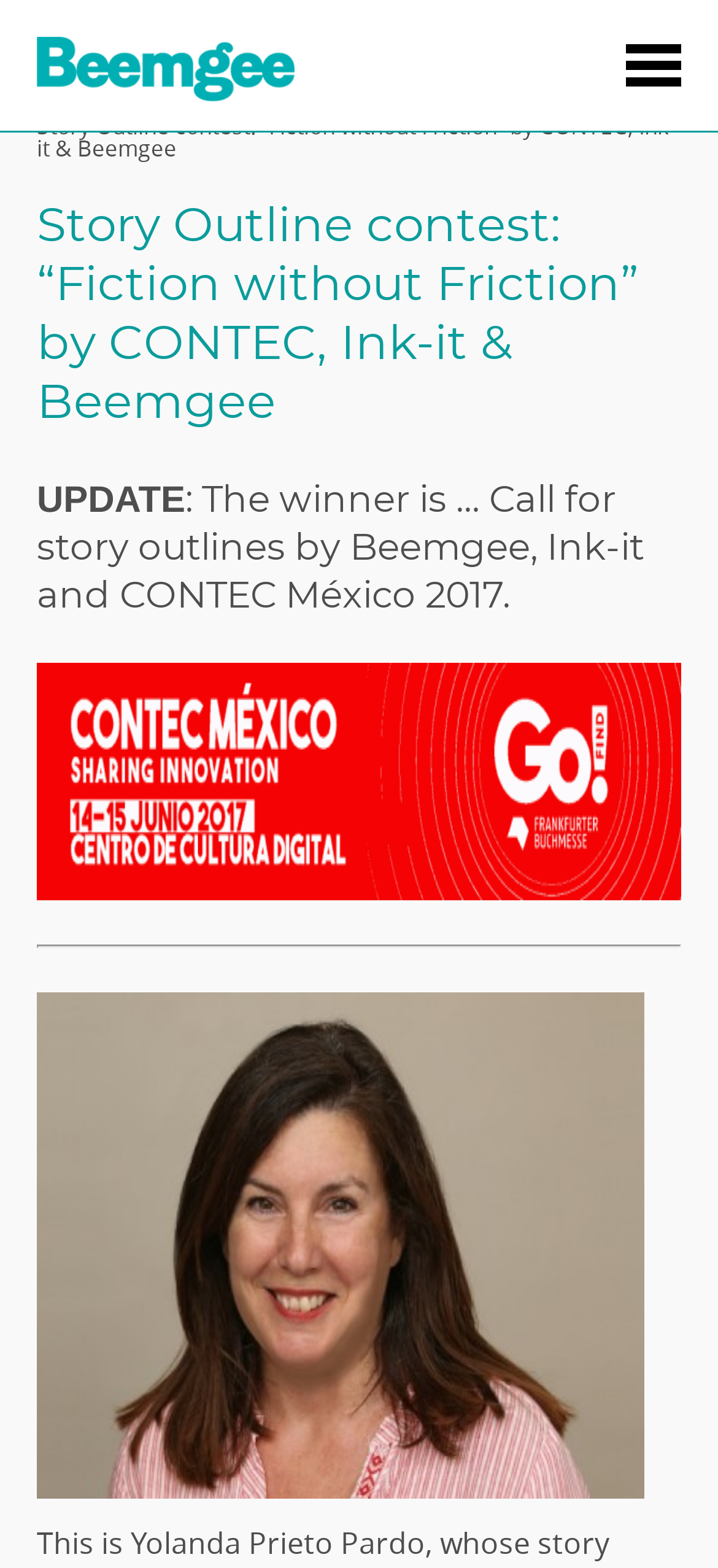Give a complete and precise description of the webpage's appearance.

The webpage appears to be a contest announcement page, specifically for the "Fiction without Friction" story outline contest. At the top left, there is a logo image and a link to an unknown destination. Below the logo, there are two navigation links, "Home" and "News", positioned side by side.

The main content of the page is a heading that reads "Story Outline contest: “Fiction without Friction” by CONTEC, Ink-it & Beemgee", which is a prominent title that spans almost the entire width of the page. Below this title, there is a subheading that announces the winner of the contest and calls for new story outlines.

On the right side of the subheading, there is a red "CONTEC_Mexico_Sharing" image, which is likely a logo or a button. Below this image, there is a horizontal separator line that divides the page into two sections.

Overall, the page has a simple and clean layout, with a clear focus on announcing the contest winner and encouraging new submissions.